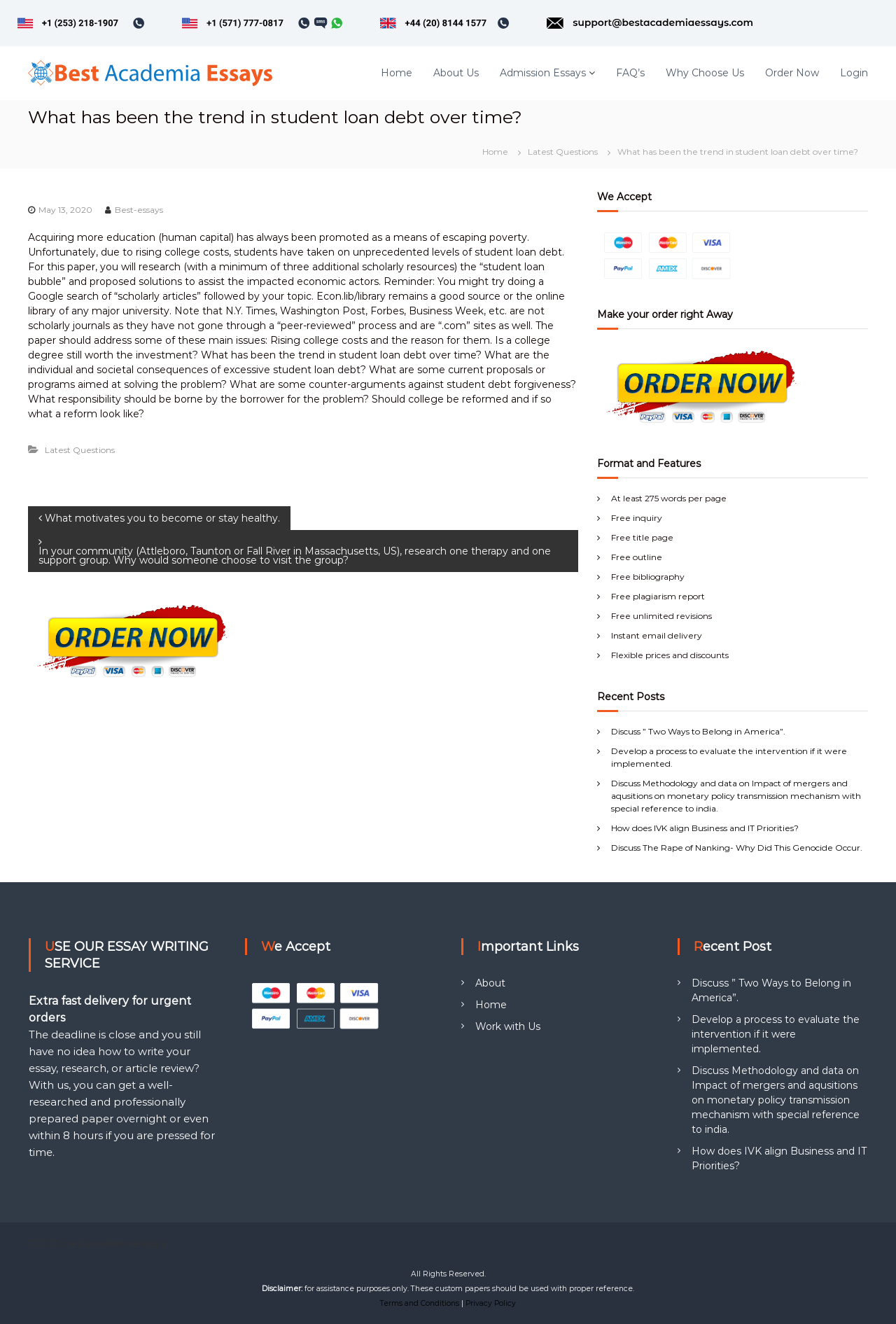Please provide the bounding box coordinates for the element that needs to be clicked to perform the following instruction: "Click on the 'Order Now' button". The coordinates should be given as four float numbers between 0 and 1, i.e., [left, top, right, bottom].

[0.854, 0.05, 0.914, 0.06]